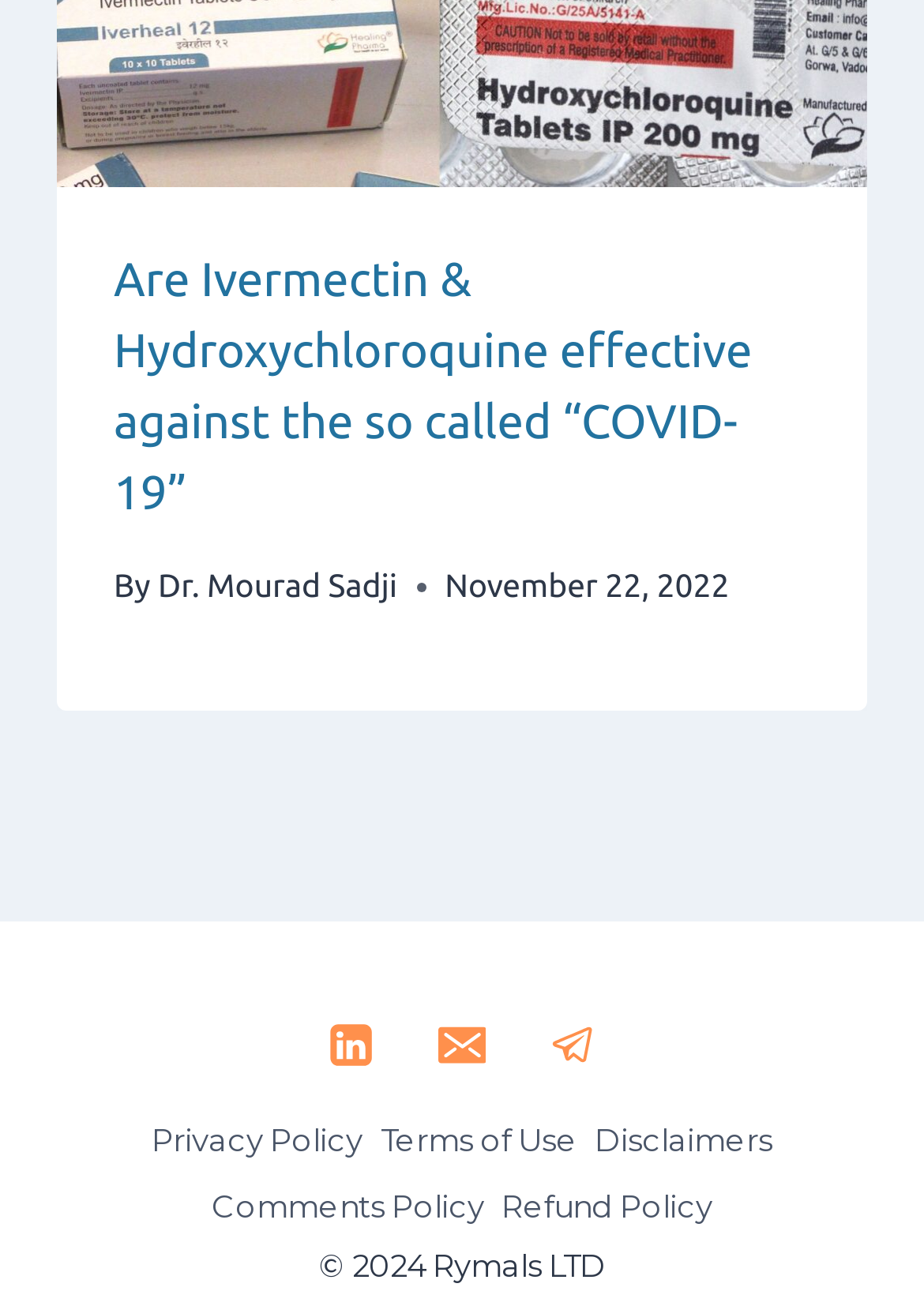Respond with a single word or short phrase to the following question: 
When was the article published?

November 22, 2022